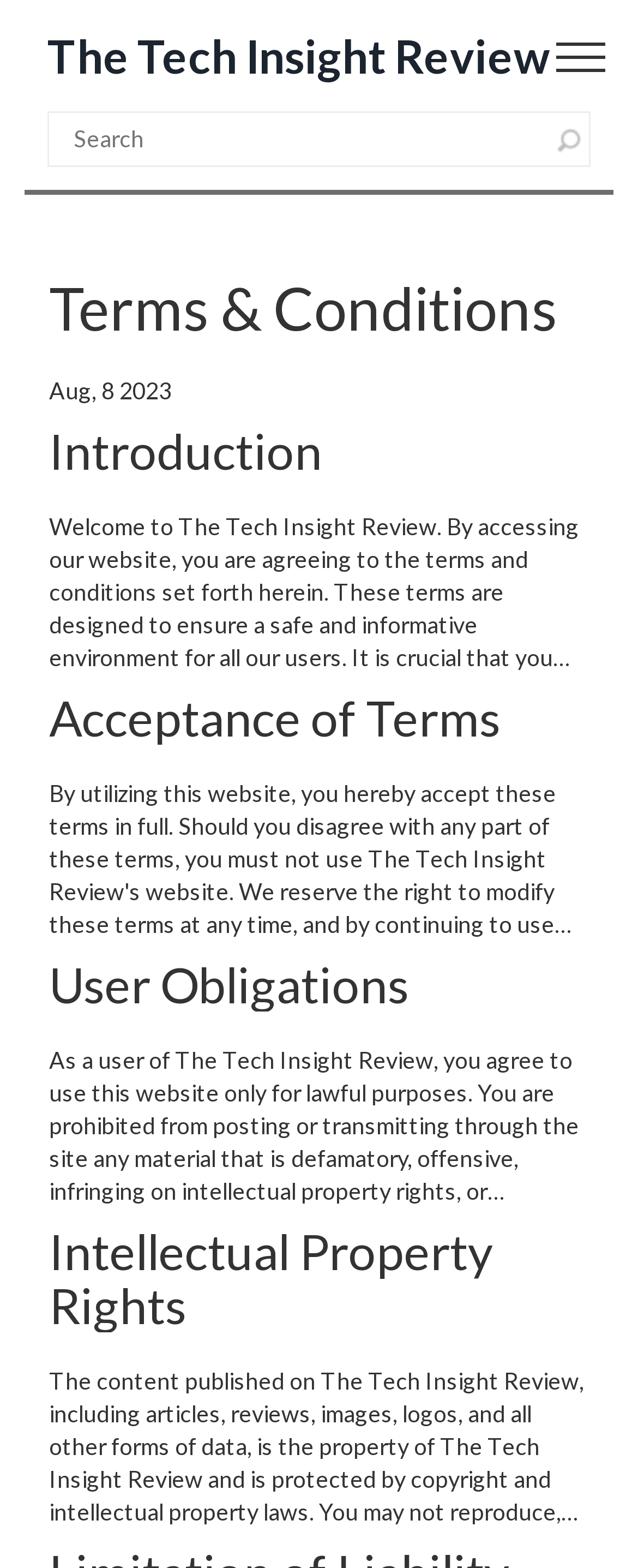What is the purpose of this webpage?
Use the information from the screenshot to give a comprehensive response to the question.

Based on the webpage's structure and content, it appears to outline the rules and regulations for using The Tech Insight Review's website, detailing user obligations, intellectual property rights, limits of liability, and the process.